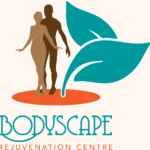Using the elements shown in the image, answer the question comprehensively: What do the silhouettes of a man and woman represent?

The stylized silhouettes of a man and woman walking together in the logo symbolize wellness and tranquility, conveying the center's focus on promoting a sense of calm and serenity.